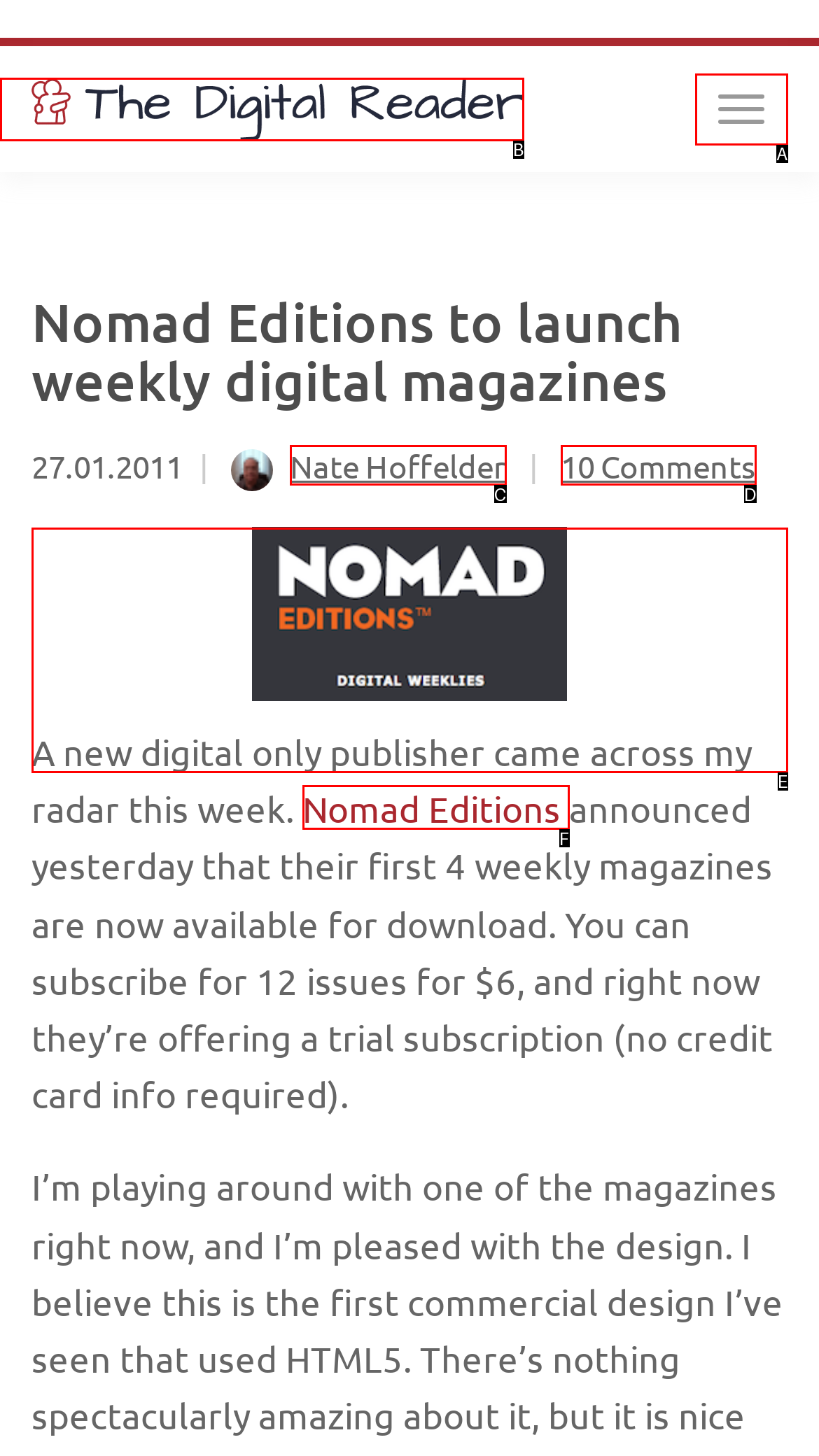Given the description: Toggle navigation, select the HTML element that matches it best. Reply with the letter of the chosen option directly.

A